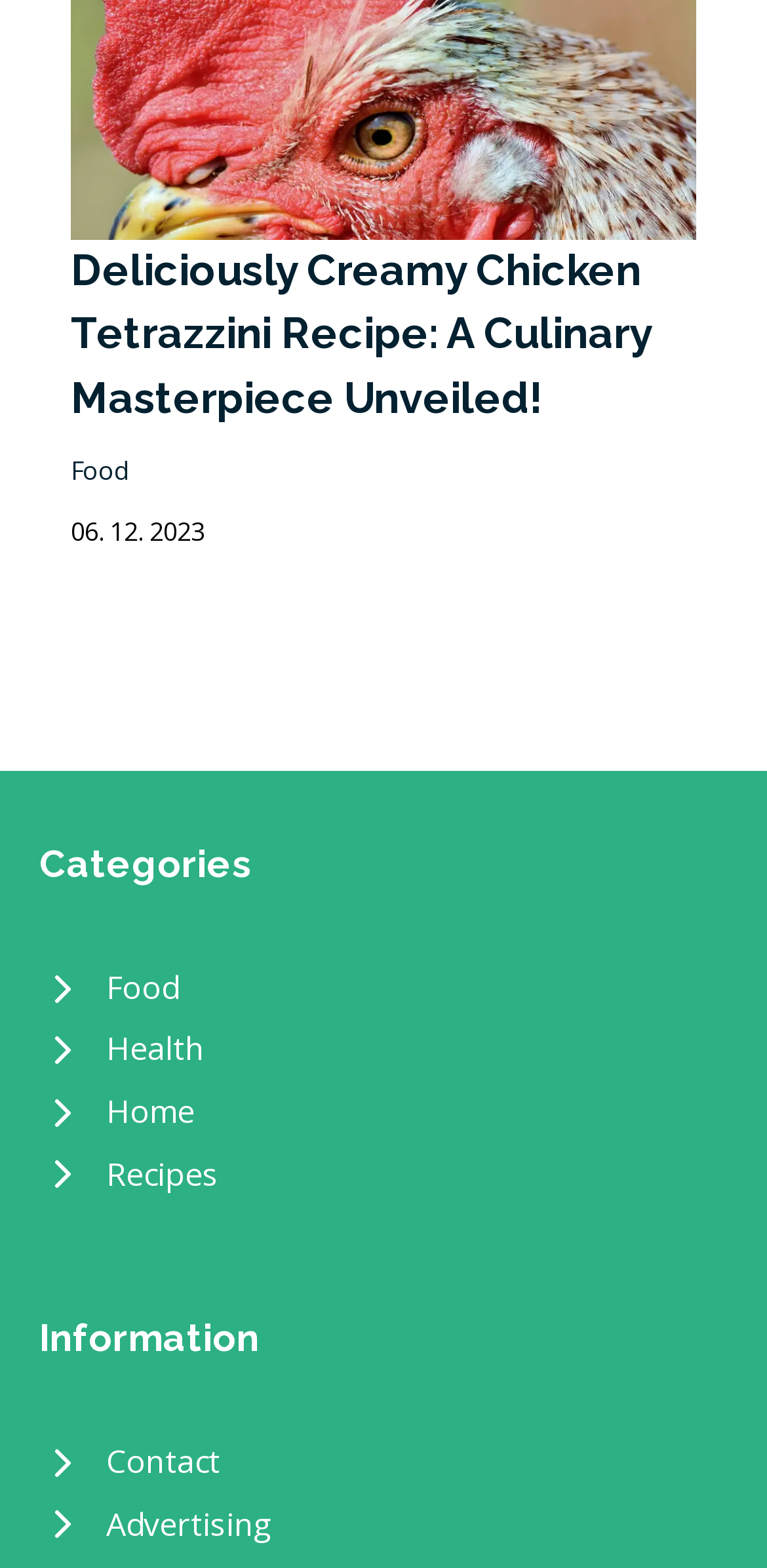Determine the bounding box of the UI component based on this description: "Health". The bounding box coordinates should be four float values between 0 and 1, i.e., [left, top, right, bottom].

[0.051, 0.65, 0.949, 0.69]